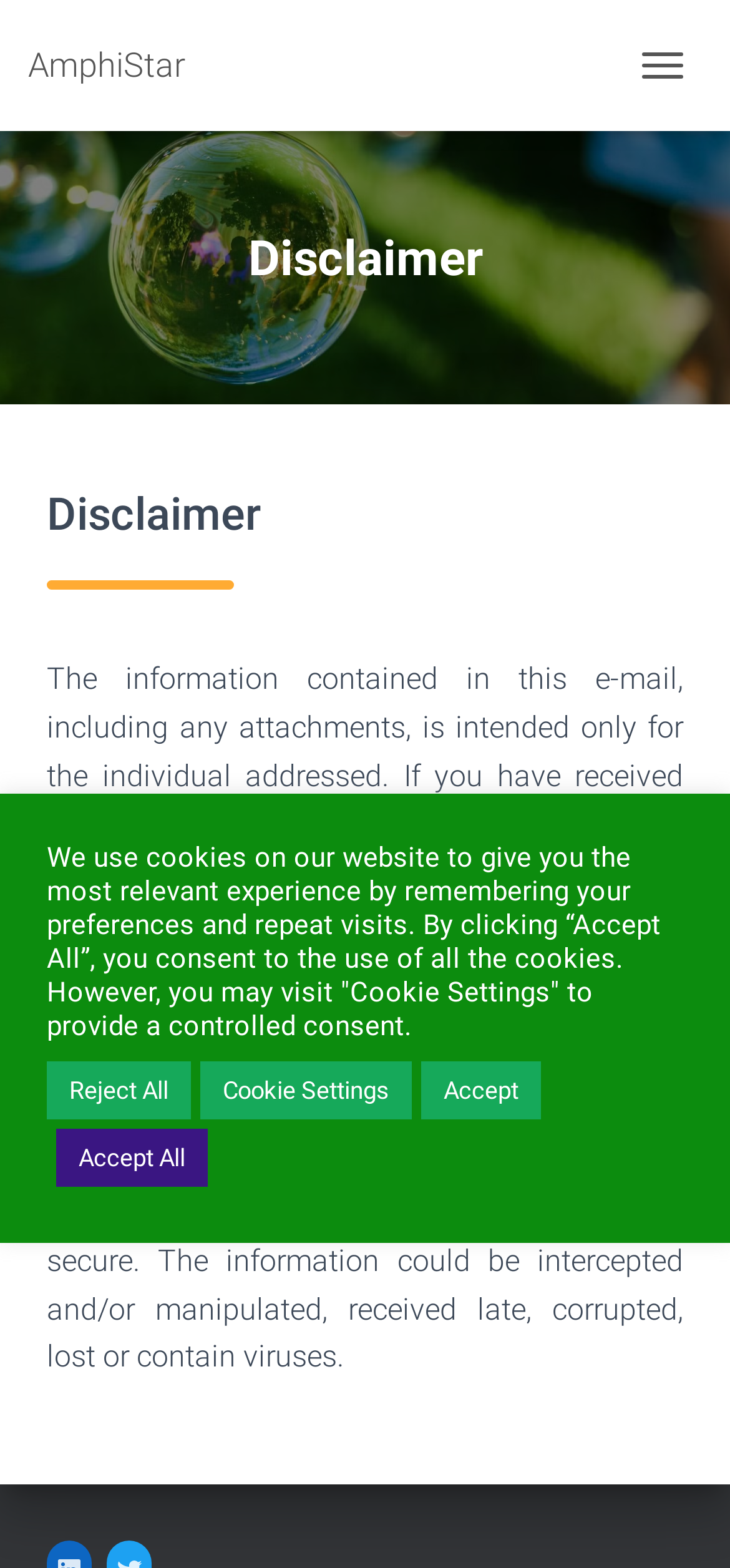Please respond in a single word or phrase: 
Is there an image on this webpage?

Yes